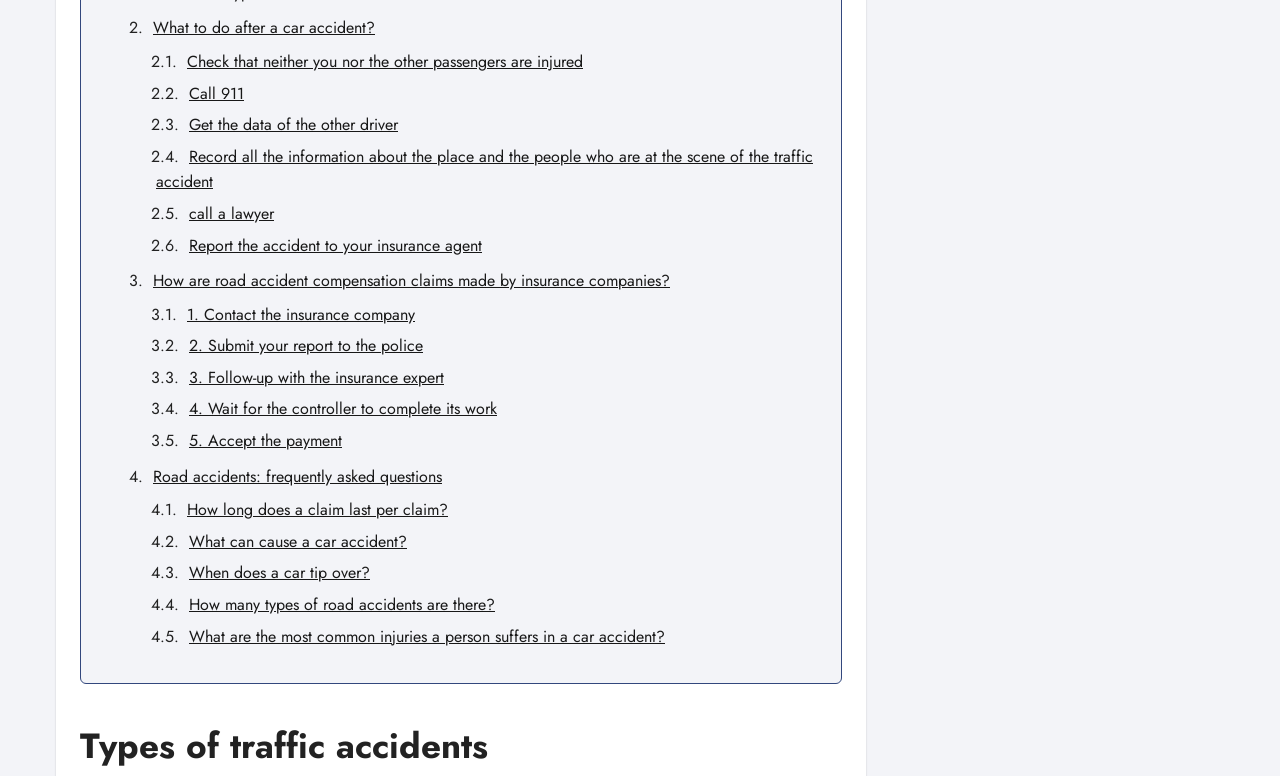Answer the following query concisely with a single word or phrase:
What to do after a car accident?

Check for injuries, call 911, etc.